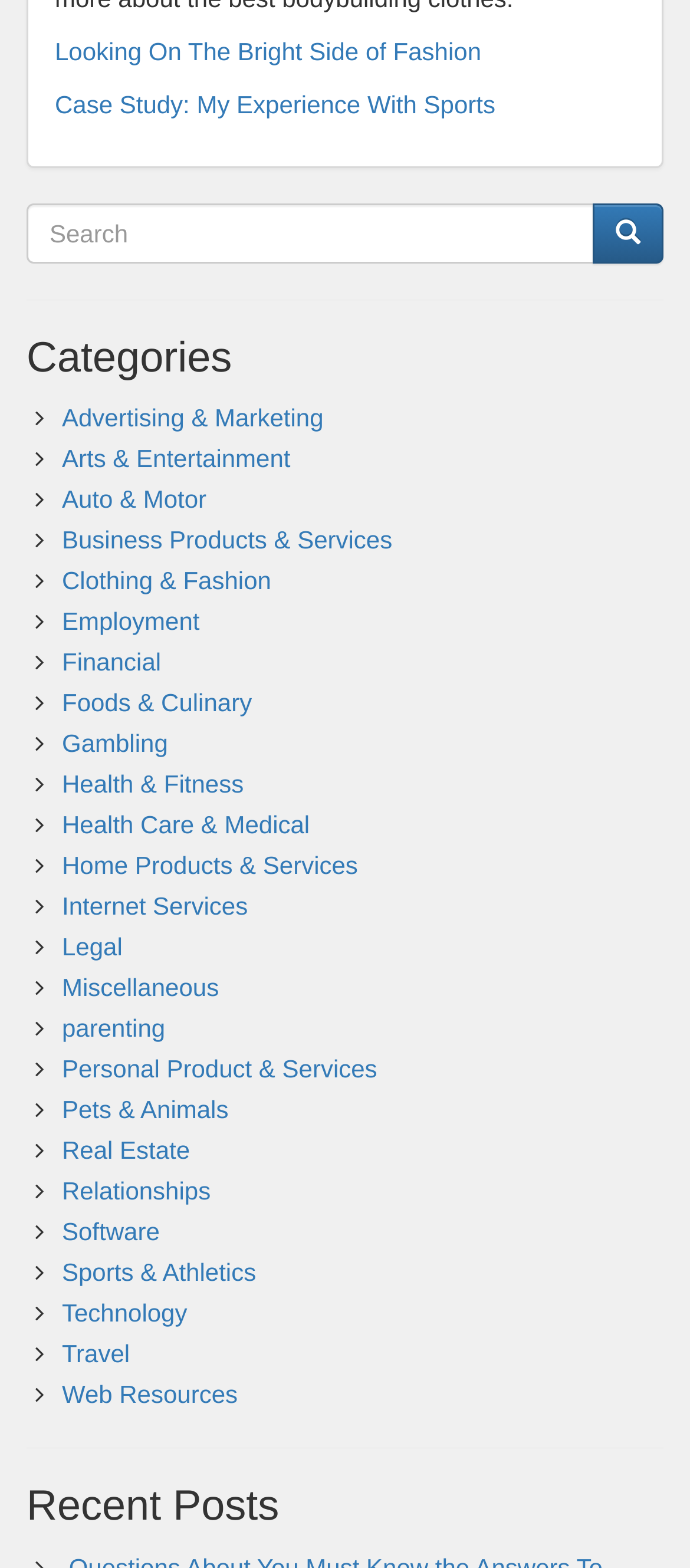Please determine the bounding box coordinates of the clickable area required to carry out the following instruction: "Click on the 'Categories' heading". The coordinates must be four float numbers between 0 and 1, represented as [left, top, right, bottom].

[0.038, 0.214, 0.962, 0.244]